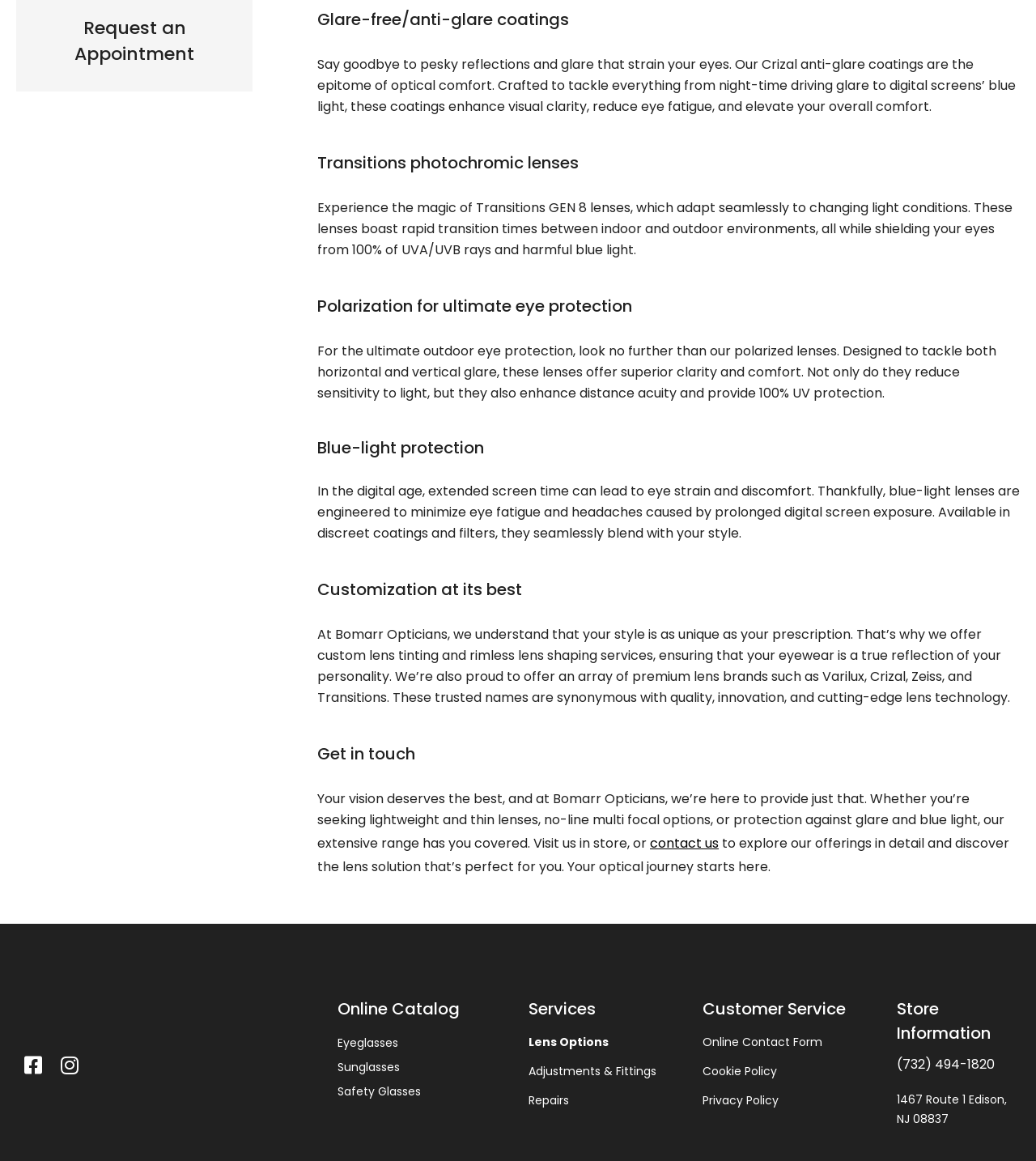Determine the bounding box coordinates for the area that should be clicked to carry out the following instruction: "Explore eyeglasses options".

[0.326, 0.888, 0.51, 0.909]